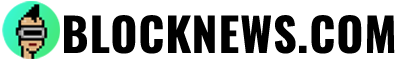Respond to the following query with just one word or a short phrase: 
Is the stylized character in the logo human-like?

Yes